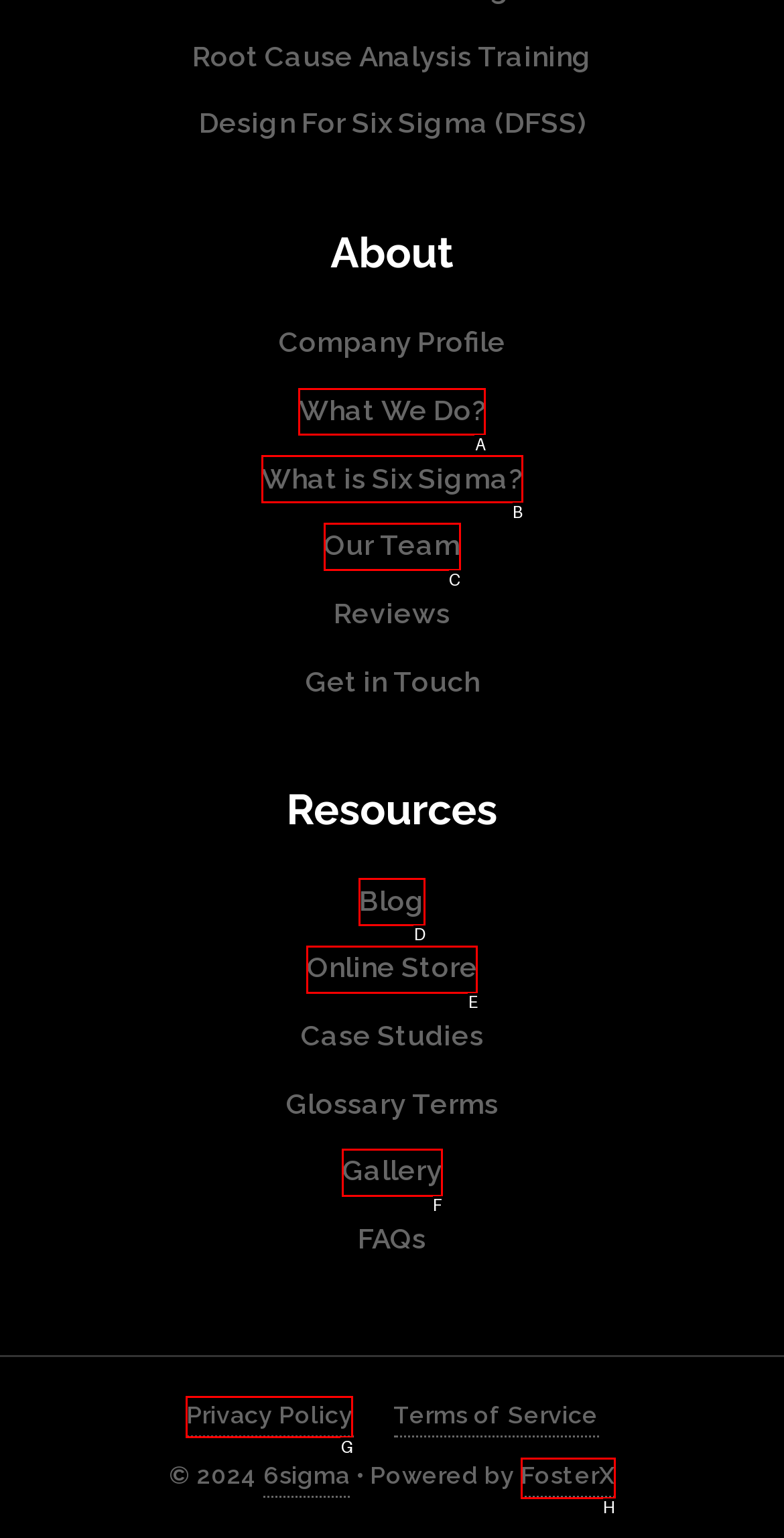Find the option you need to click to complete the following instruction: Check the Privacy Policy
Answer with the corresponding letter from the choices given directly.

G